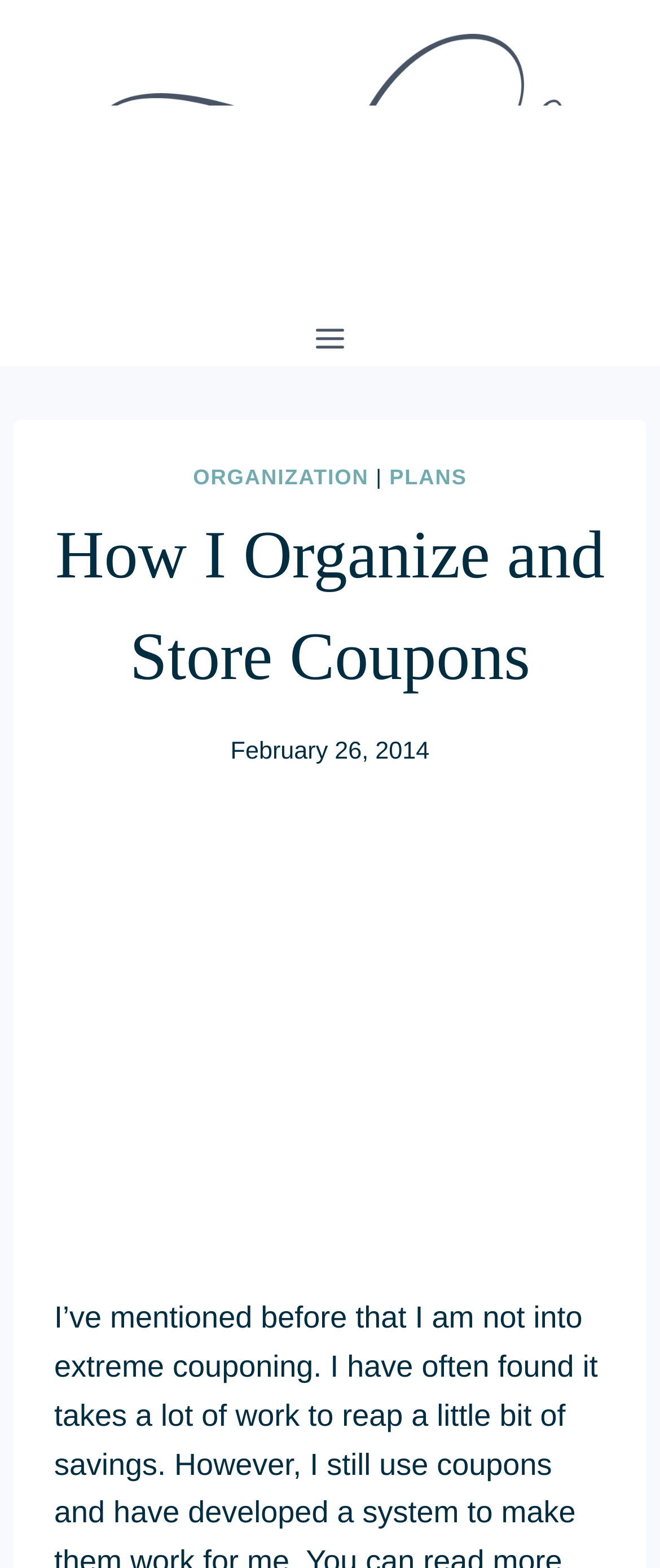Describe all the key features and sections of the webpage thoroughly.

The webpage appears to be a blog post titled "How I Organize and Store Coupons" by Jennifer Booth. At the top left of the page, there is a link to the author's name, "Jennifer Booth", accompanied by an image of the same name. 

To the right of the author's name, there is a button labeled "Open menu" which, when expanded, reveals a header section. This section contains three links: "ORGANIZATION", "PLANS", and a vertical separator in between. Below these links, there is a heading that matches the title of the blog post, "How I Organize and Store Coupons". 

Further down, there is a timestamp indicating that the post was published on "February 26, 2014". Below the timestamp, there is another link to the blog post title, "How I Organize and Store Coupons", accompanied by an image of the same name.